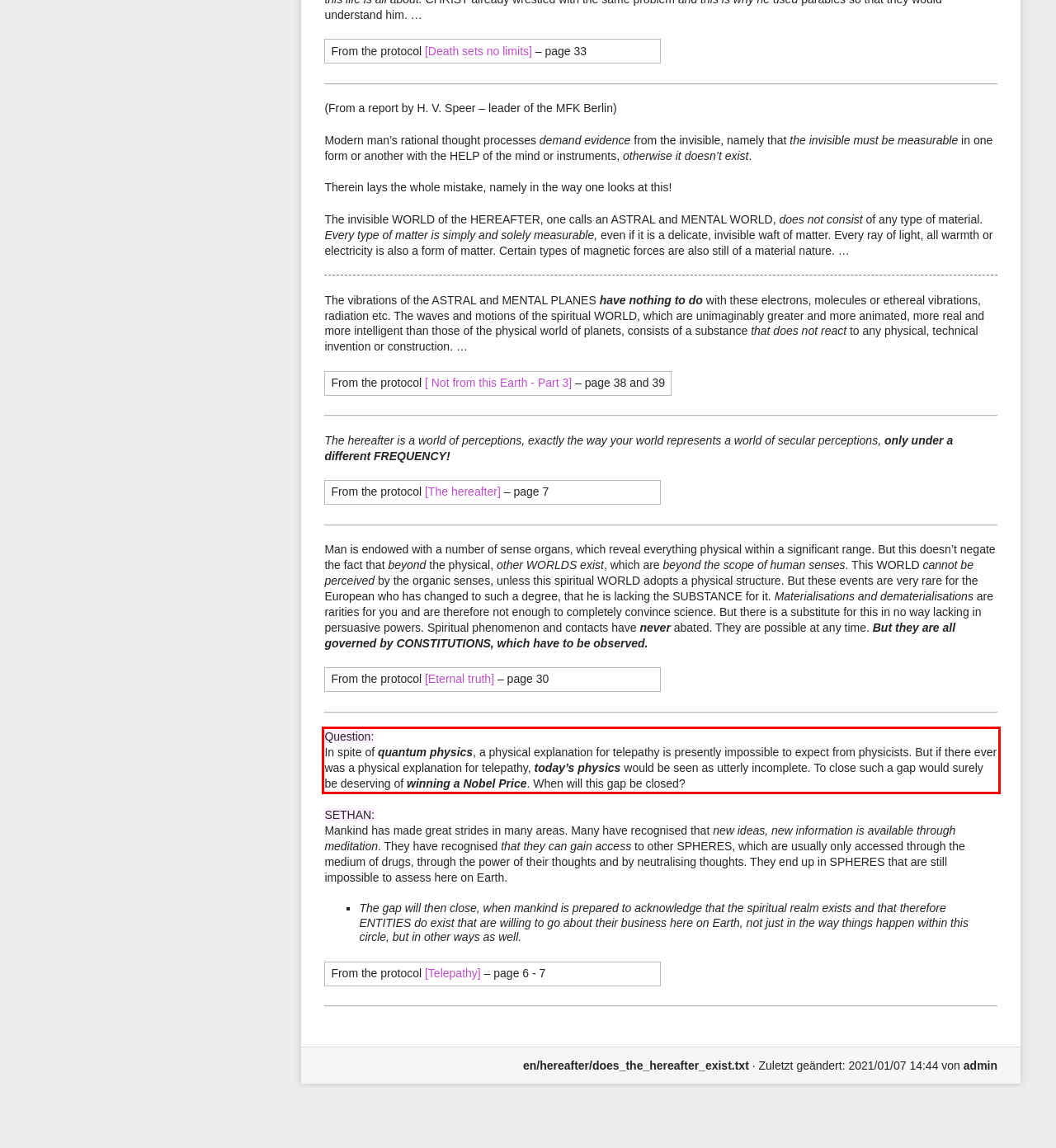Please analyze the screenshot of a webpage and extract the text content within the red bounding box using OCR.

Question: In spite of quantum physics, a physical explanation for telepathy is presently impossible to expect from physicists. But if there ever was a physical explanation for telepathy, today’s physics would be seen as utterly incomplete. To close such a gap would surely be deserving of winning a Nobel Price. When will this gap be closed?